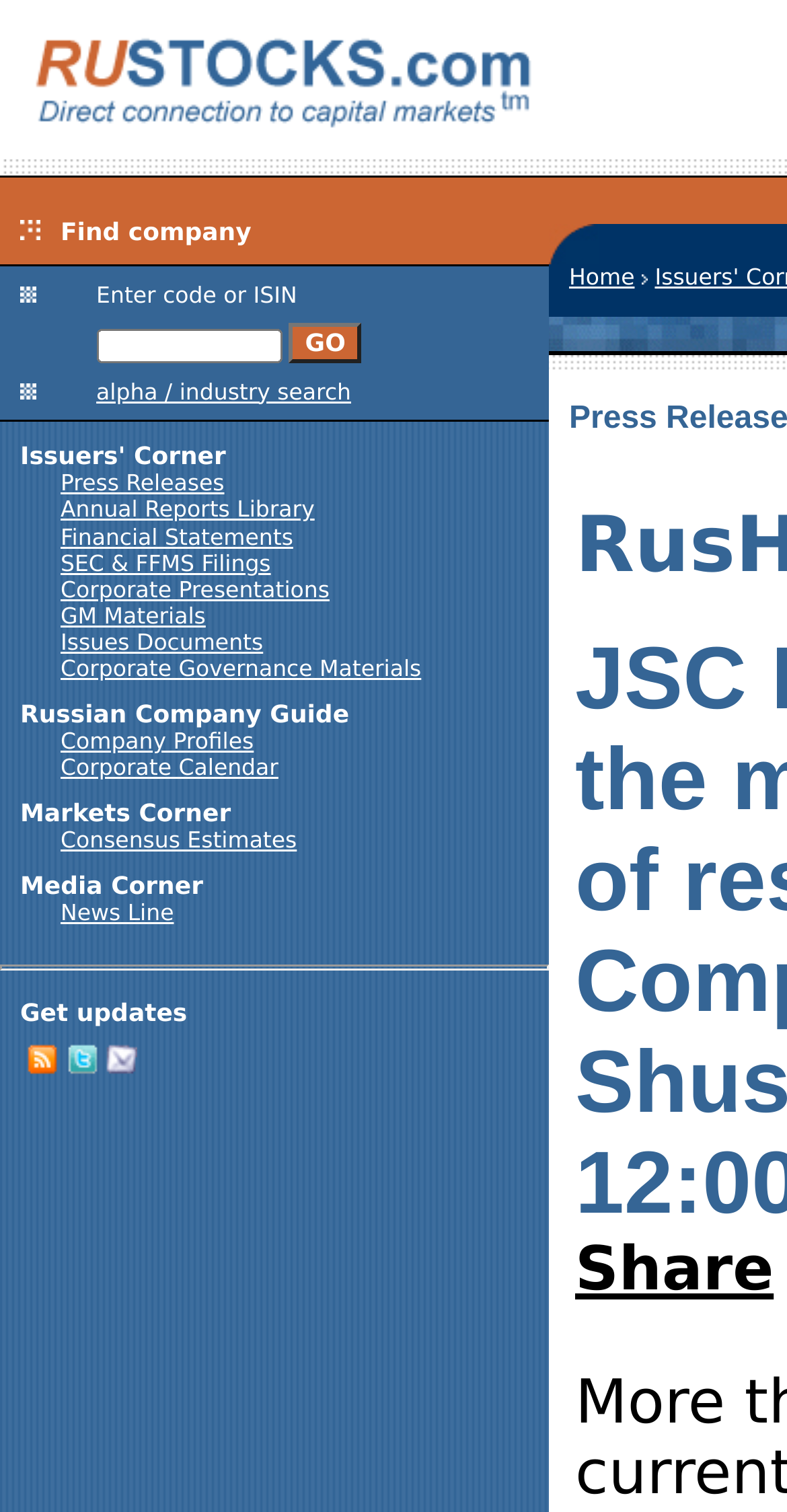Can you specify the bounding box coordinates for the region that should be clicked to fulfill this instruction: "Search for a company".

[0.122, 0.176, 0.697, 0.214]